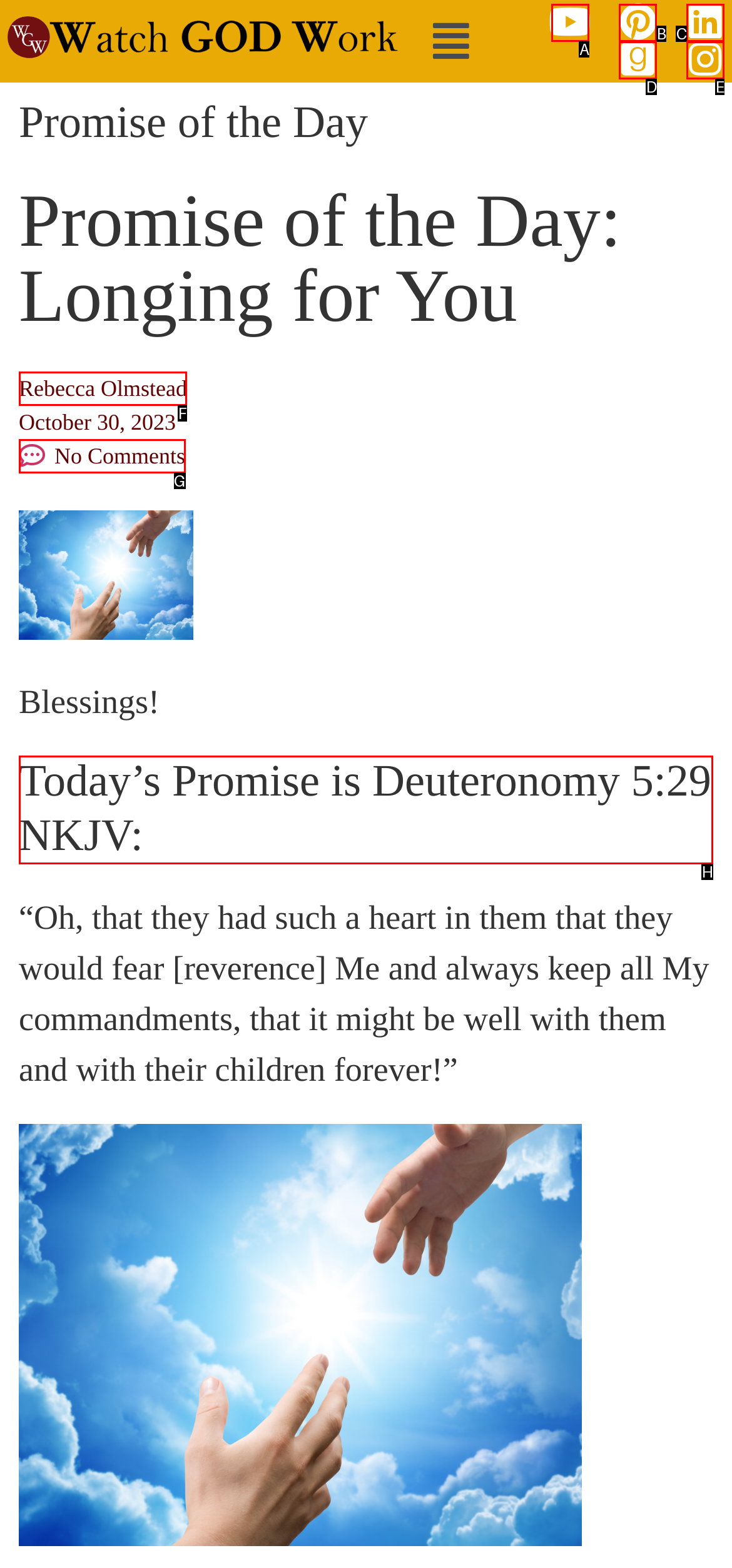Select the letter of the UI element you need to click to complete this task: Read today's promise.

H